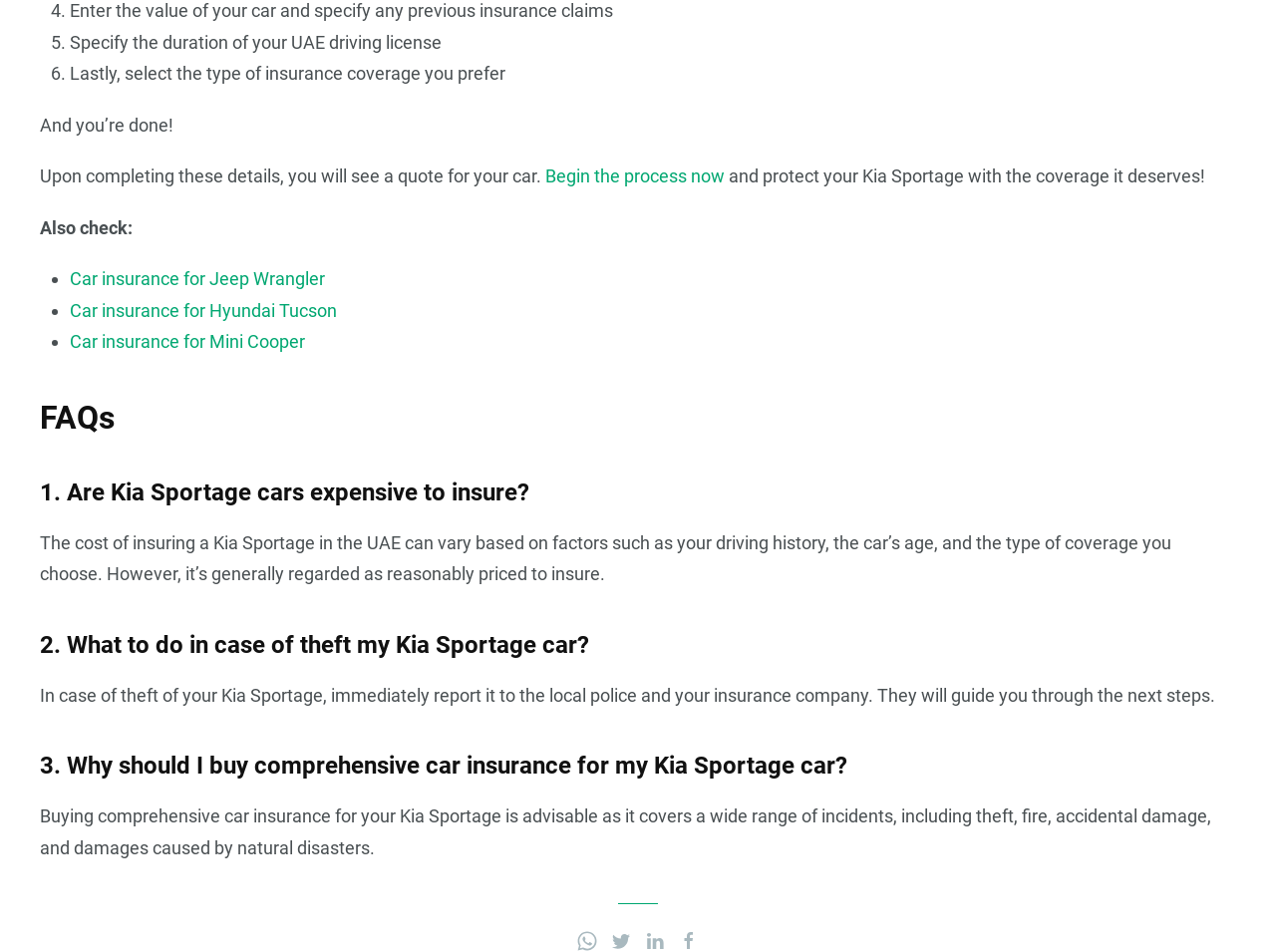Identify the bounding box coordinates of the section to be clicked to complete the task described by the following instruction: "Watch videos". The coordinates should be four float numbers between 0 and 1, formatted as [left, top, right, bottom].

None